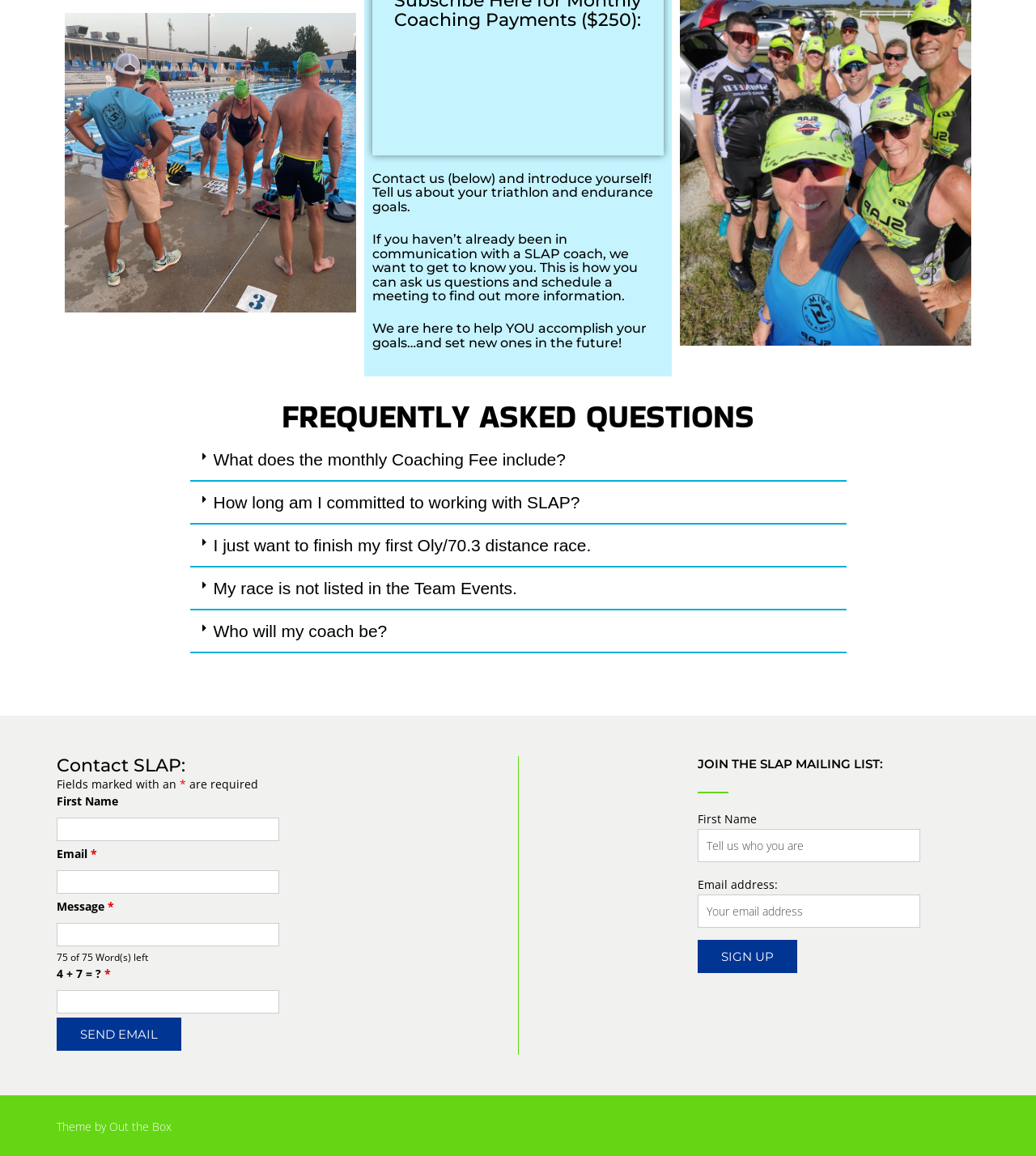Locate the bounding box coordinates of the element to click to perform the following action: 'Click the 'Sign up' button'. The coordinates should be given as four float values between 0 and 1, in the form of [left, top, right, bottom].

[0.674, 0.813, 0.77, 0.842]